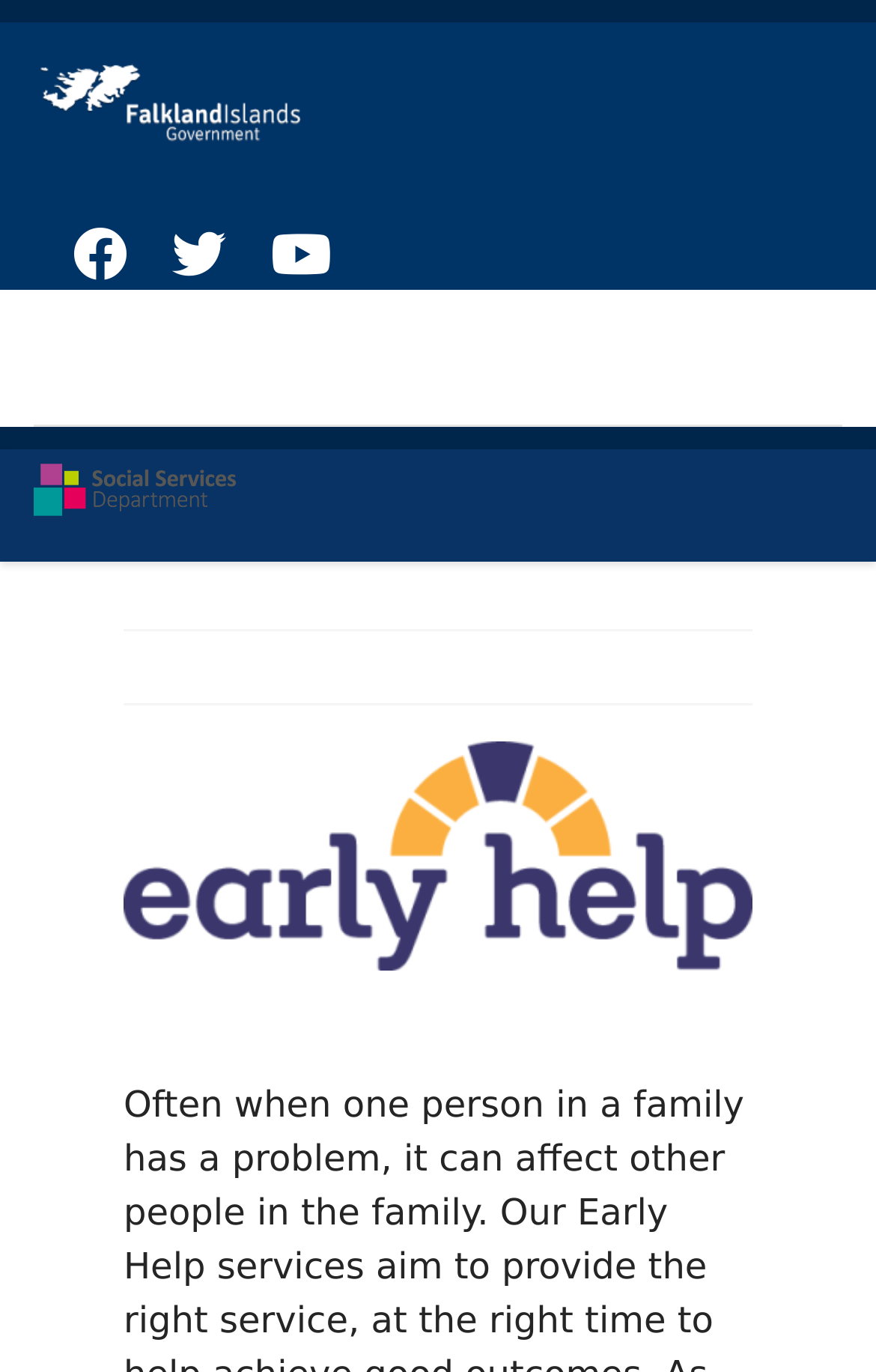How many social media links are there? Based on the image, give a response in one word or a short phrase.

3